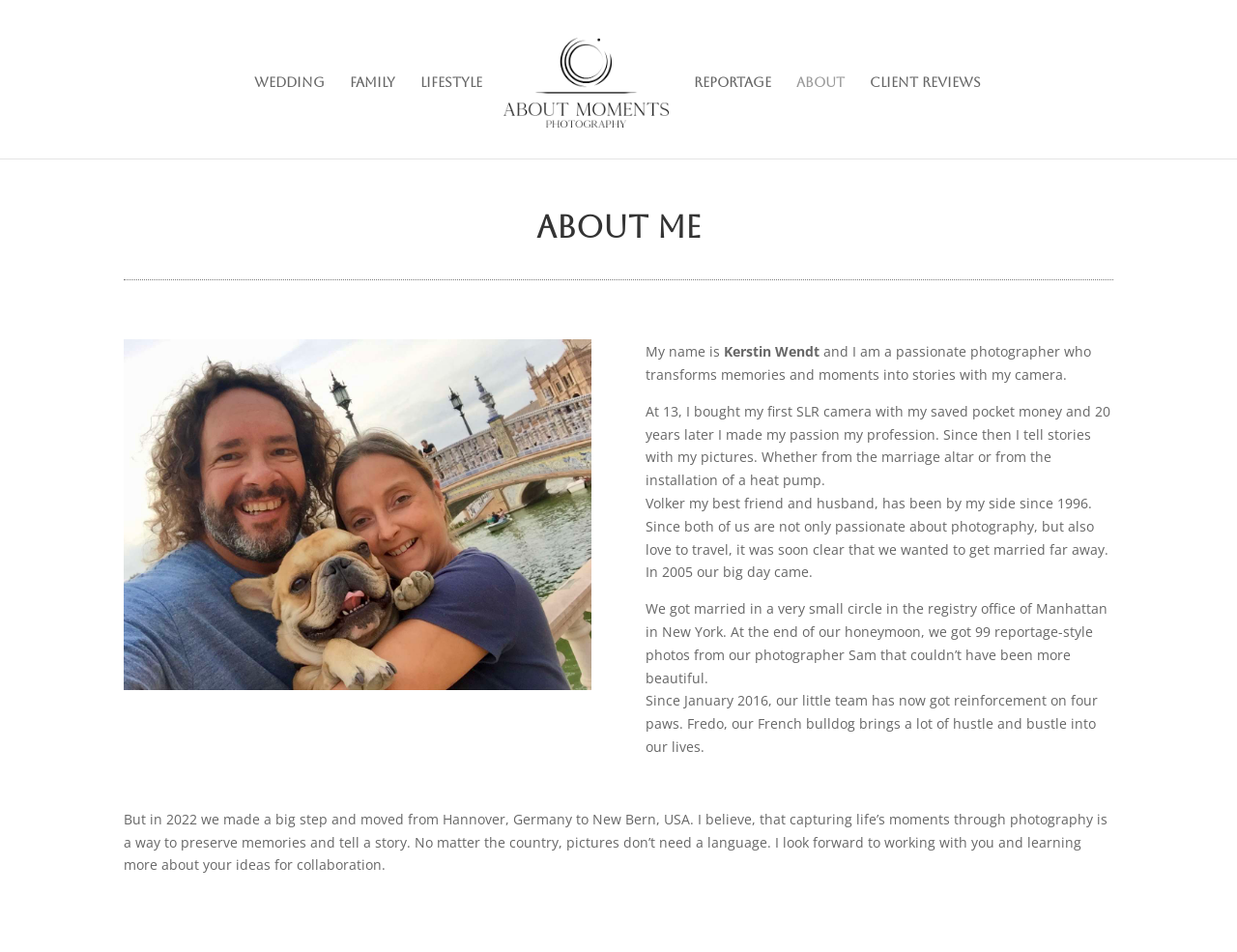Generate a thorough caption that explains the contents of the webpage.

This webpage is about Moments Photography, specifically the "About" section. At the top, there are seven links: "Wedding", "Family", "Lifestyle", "About Moments Photography", "Reportage", "About", and "Client Reviews", which are evenly spaced and aligned horizontally. 

Below these links, there is a large article section that takes up most of the page. Within this section, there is a heading "About Me" near the top. Below the heading, there is a large image that takes up about half of the article section's width. 

To the right of the image, there are several paragraphs of text that describe the photographer, Kerstin Wendt. The text starts with an introduction, followed by a brief story about how she became a photographer, and then shares some personal experiences, including her marriage and her move to the USA. The text is divided into several blocks, each with a few sentences. 

There are no other images on the page besides the one mentioned above and the logo image associated with the "About Moments Photography" link at the top. Overall, the page has a simple and clean layout, with a focus on the photographer's story and background.